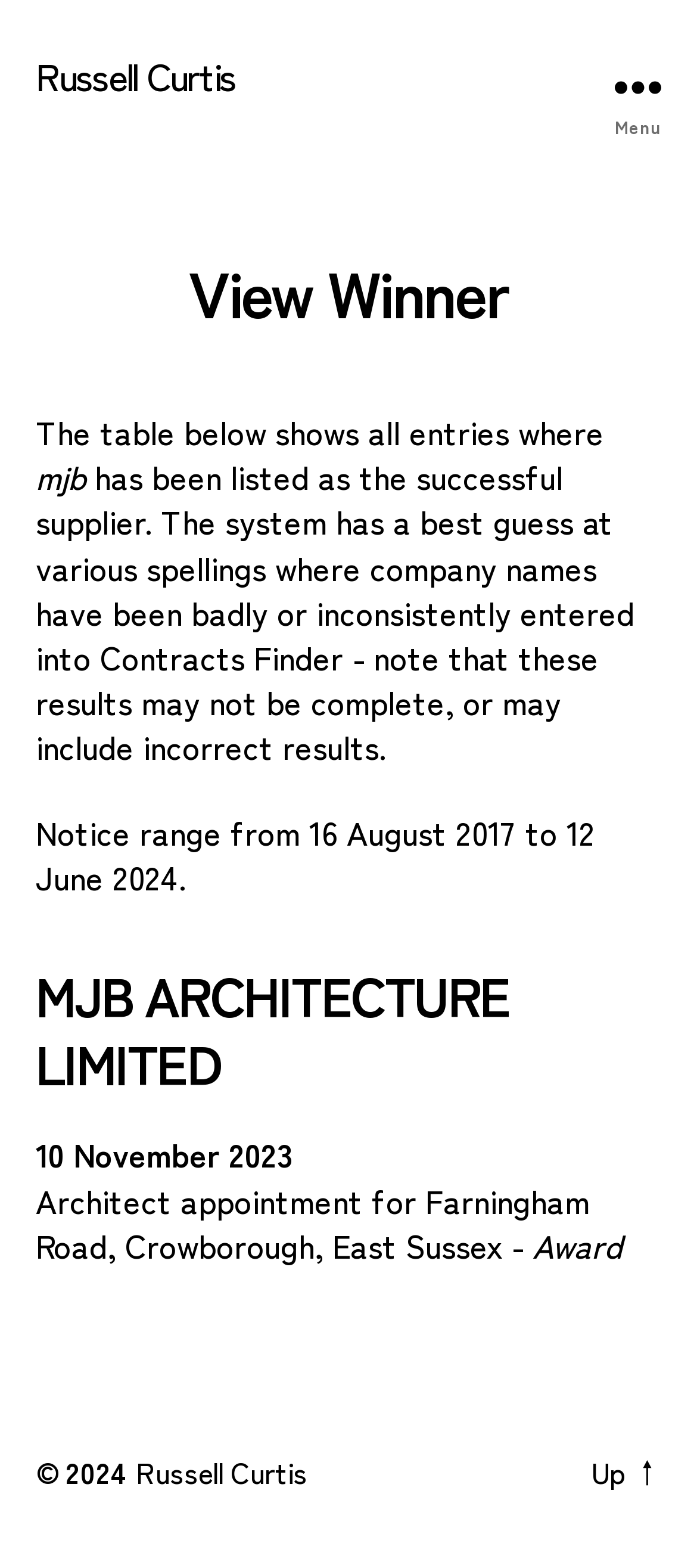What is the name of the winner?
Provide a fully detailed and comprehensive answer to the question.

The name of the winner can be found in the link element with the text 'Russell Curtis' which is located at the top of the page.